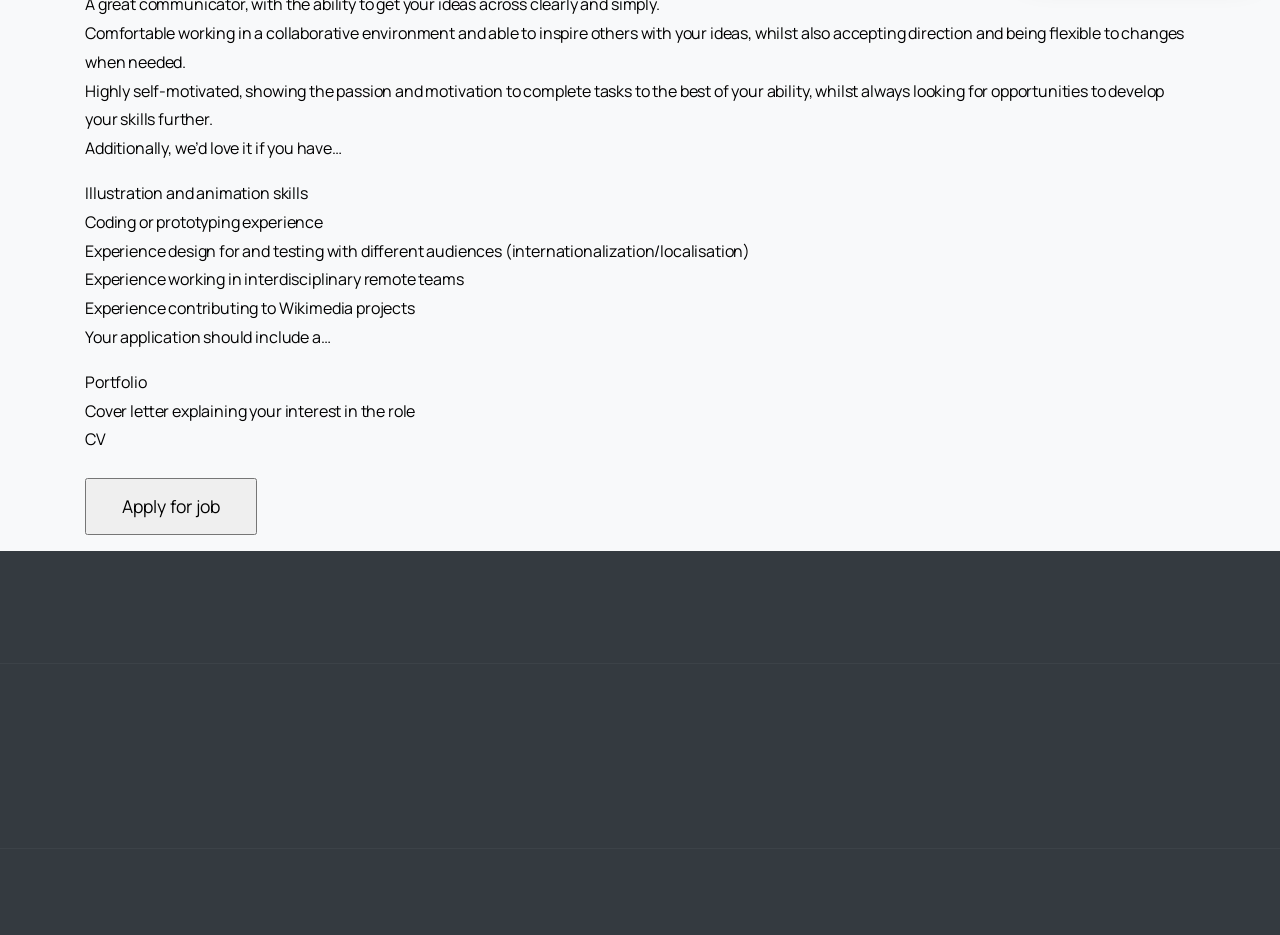Find the bounding box coordinates for the UI element that matches this description: "aria-label="pixicon-instagram2"".

[0.84, 0.678, 0.871, 0.705]